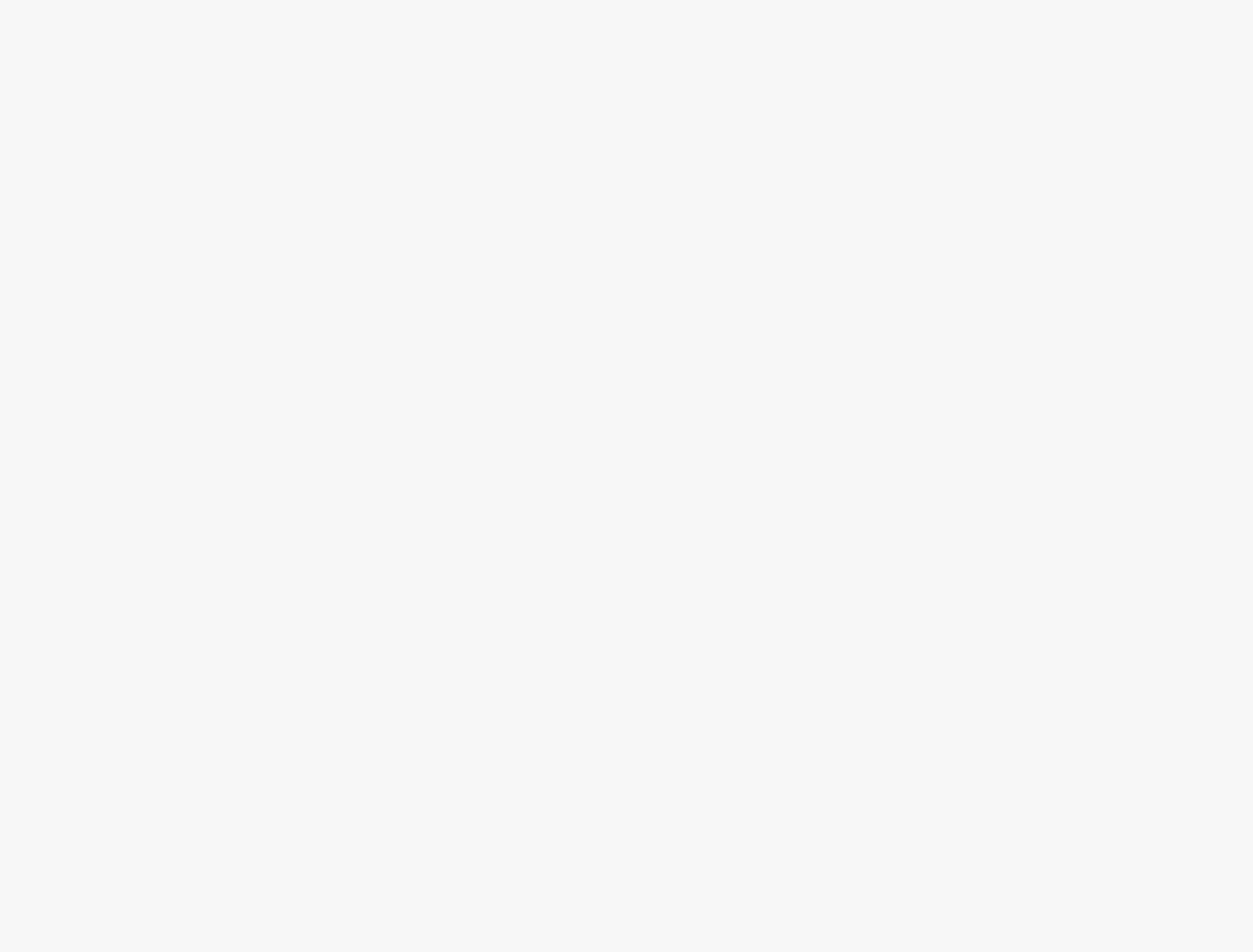Please identify the bounding box coordinates of the element that needs to be clicked to perform the following instruction: "Read about 8 #TempleTraditions that all Owls know about".

[0.206, 0.427, 0.39, 0.47]